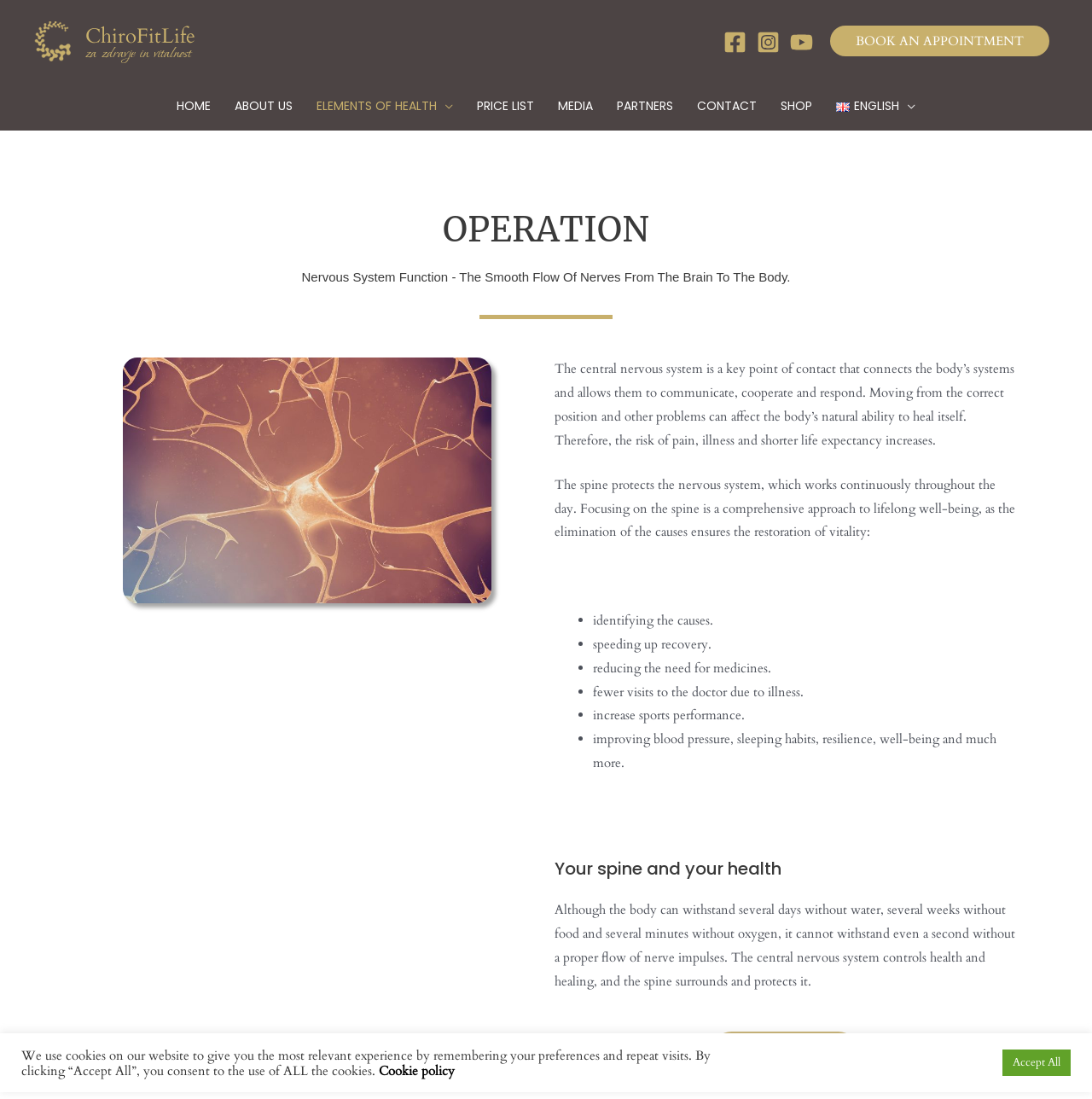Please find the bounding box coordinates of the element that you should click to achieve the following instruction: "Learn more about OPERATION". The coordinates should be presented as four float numbers between 0 and 1: [left, top, right, bottom].

[0.062, 0.189, 0.938, 0.229]